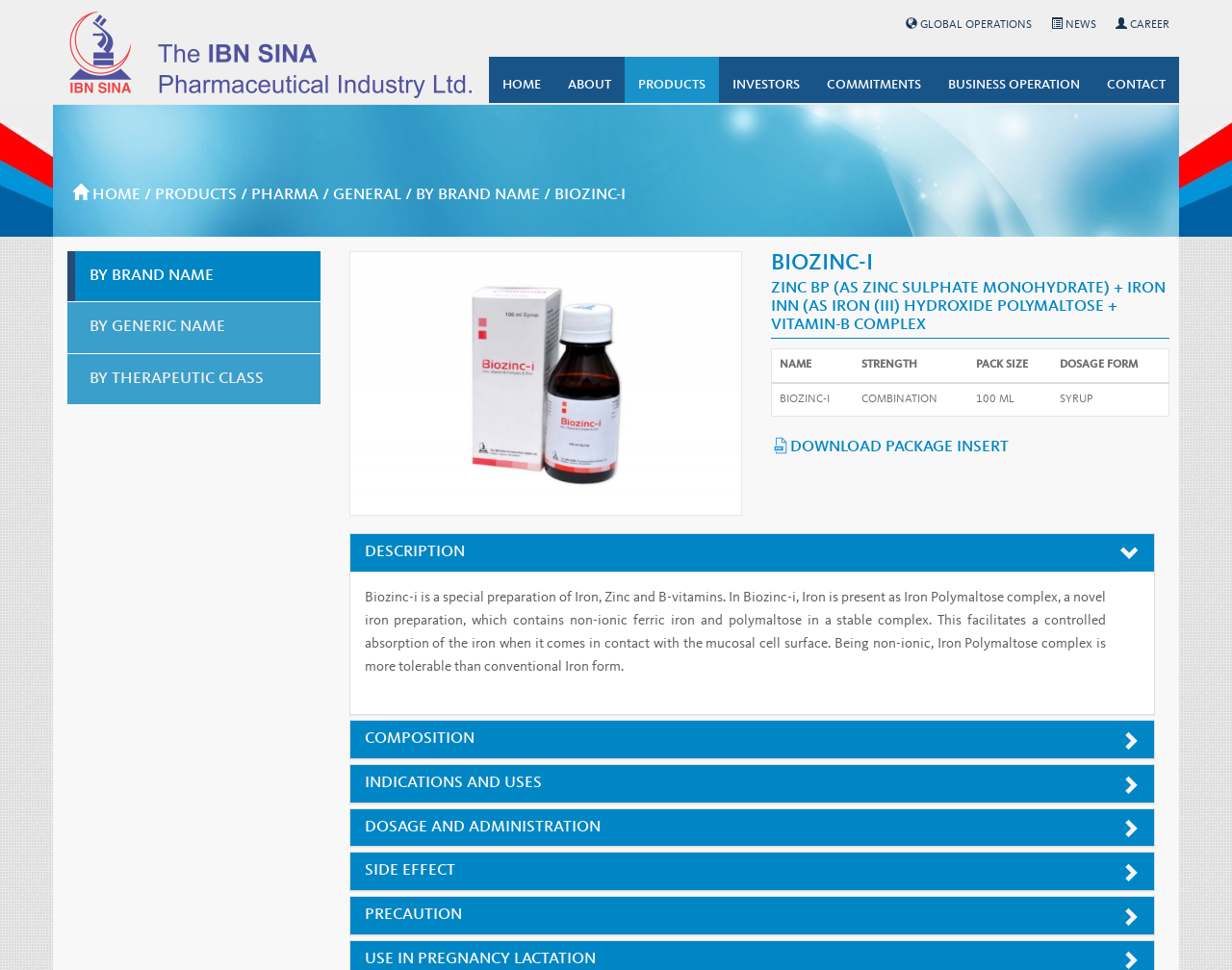Please identify and generate the text content of the webpage's main heading.

 HOME / PRODUCTS / PHARMA / GENERAL / BY BRAND NAME / BIOZINC-I